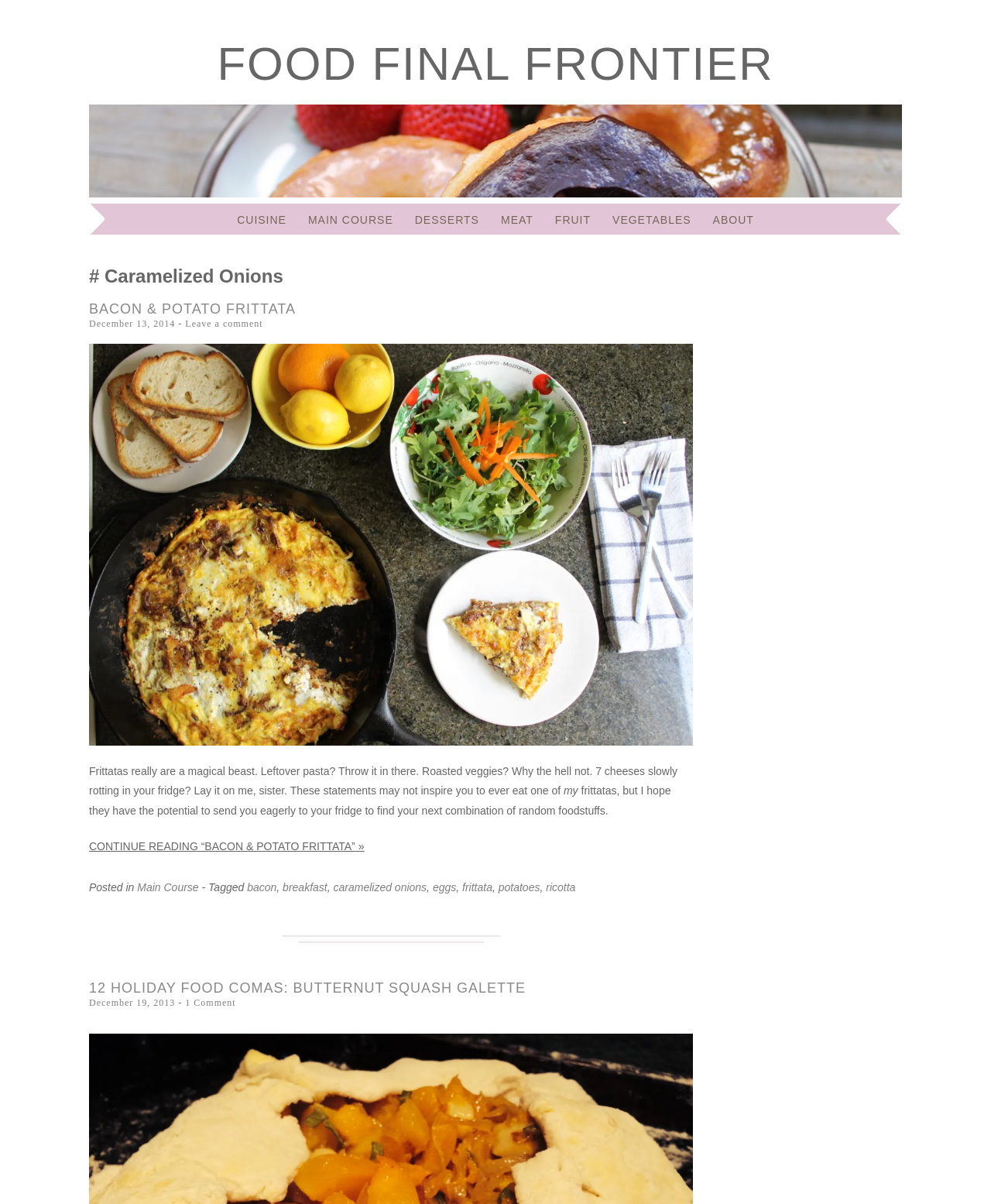What is the purpose of a Frittata?
Could you answer the question with a detailed and thorough explanation?

The article mentions that Frittatas are a magical beast that can be made with leftover pasta, roasted veggies, and other random foodstuffs. This suggests that the purpose of a Frittata is to use up leftover food and create a new dish.